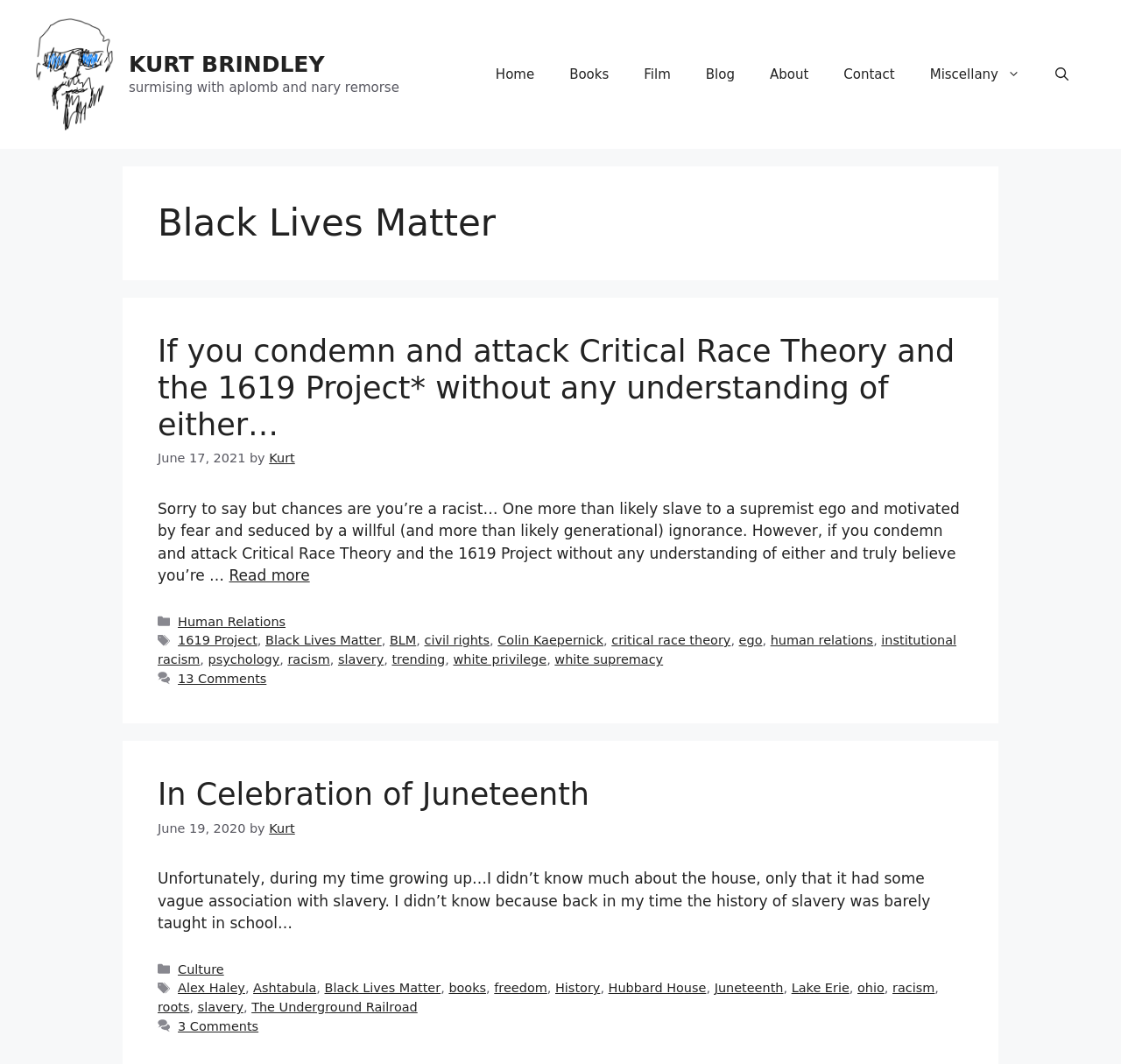Extract the heading text from the webpage.

Black Lives Matter